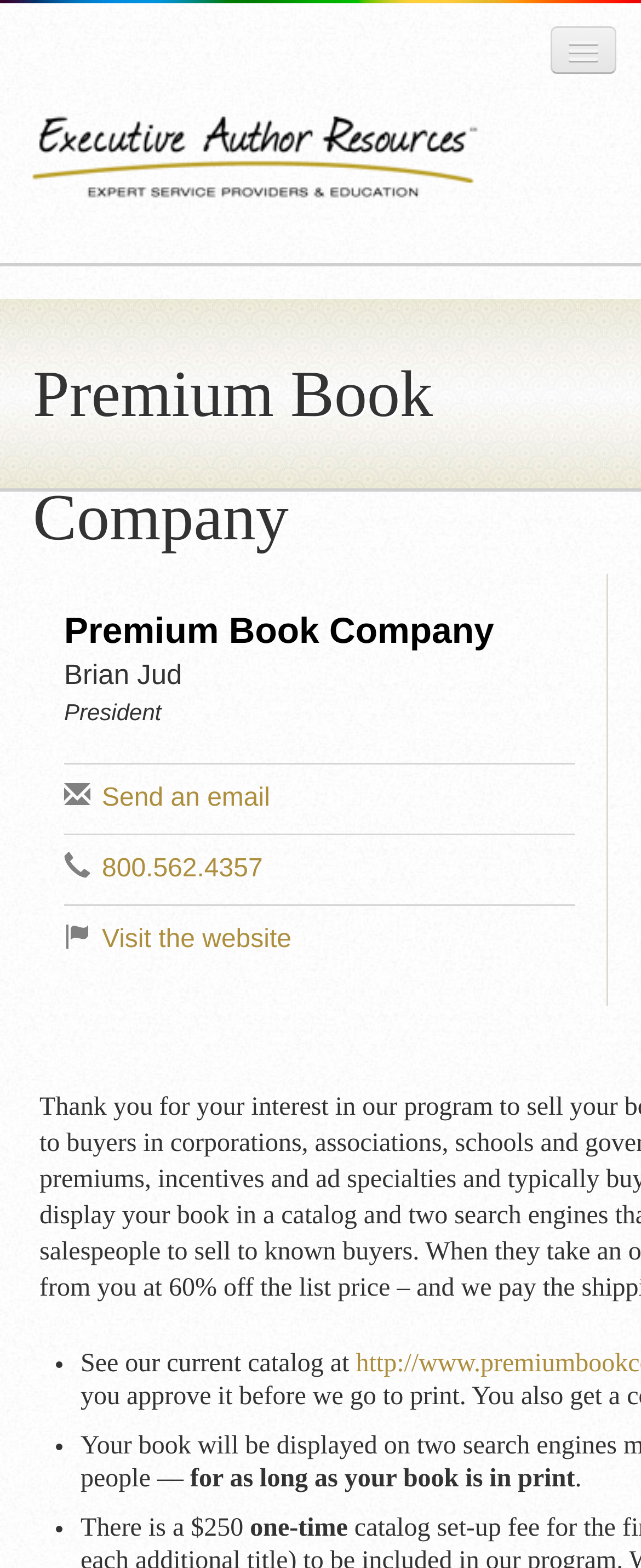For the element described, predict the bounding box coordinates as (top-left x, top-left y, bottom-right x, bottom-right y). All values should be between 0 and 1. Element description: parent_node: Executive Author Resources

[0.859, 0.017, 0.962, 0.047]